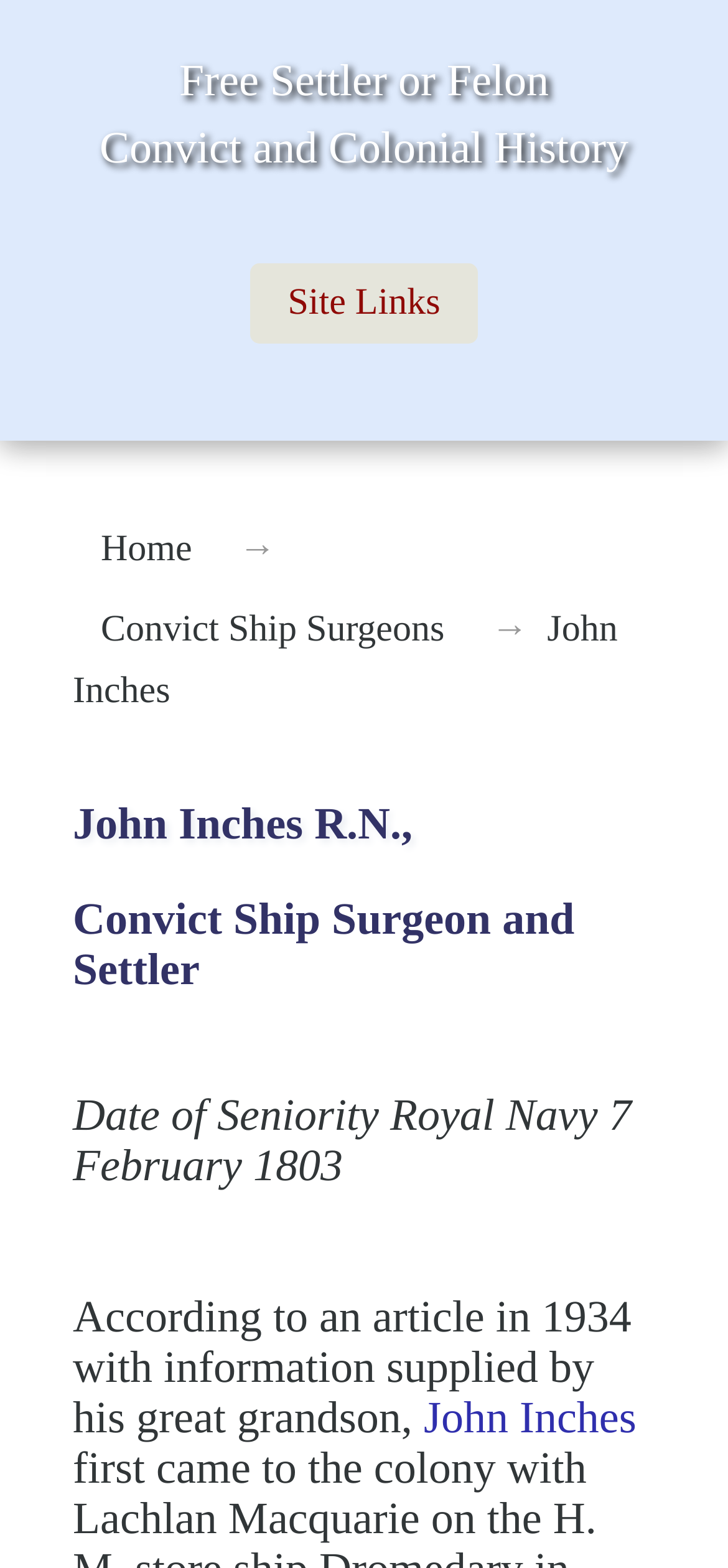Summarize the webpage in an elaborate manner.

The webpage is about John Inches, a surgeon who was employed on four convict ship voyages to Australia. At the top of the page, there is a heading that reads "Free Settler or Felon Convict and Colonial History", which is also a clickable link. Below this heading, there is a button labeled "Site Links" that contains several links, including "Home", "Convict Ship Surgeons", and another link to "John Inches". 

To the right of the "Site Links" button, there is a large heading that reads "John Inches R.N., Convict Ship Surgeon and Settler". Below this heading, there is a paragraph of text that provides information about John Inches, including his date of seniority in the Royal Navy, which is February 7, 1803. 

Further down the page, there is another paragraph of text that appears to be a quote or excerpt from an article, which mentions that the information was supplied by John Inches' great-grandson. This paragraph also contains a link to "John Inches". Overall, the page appears to be a biographical summary of John Inches' life and career as a surgeon and convict ship voyager.